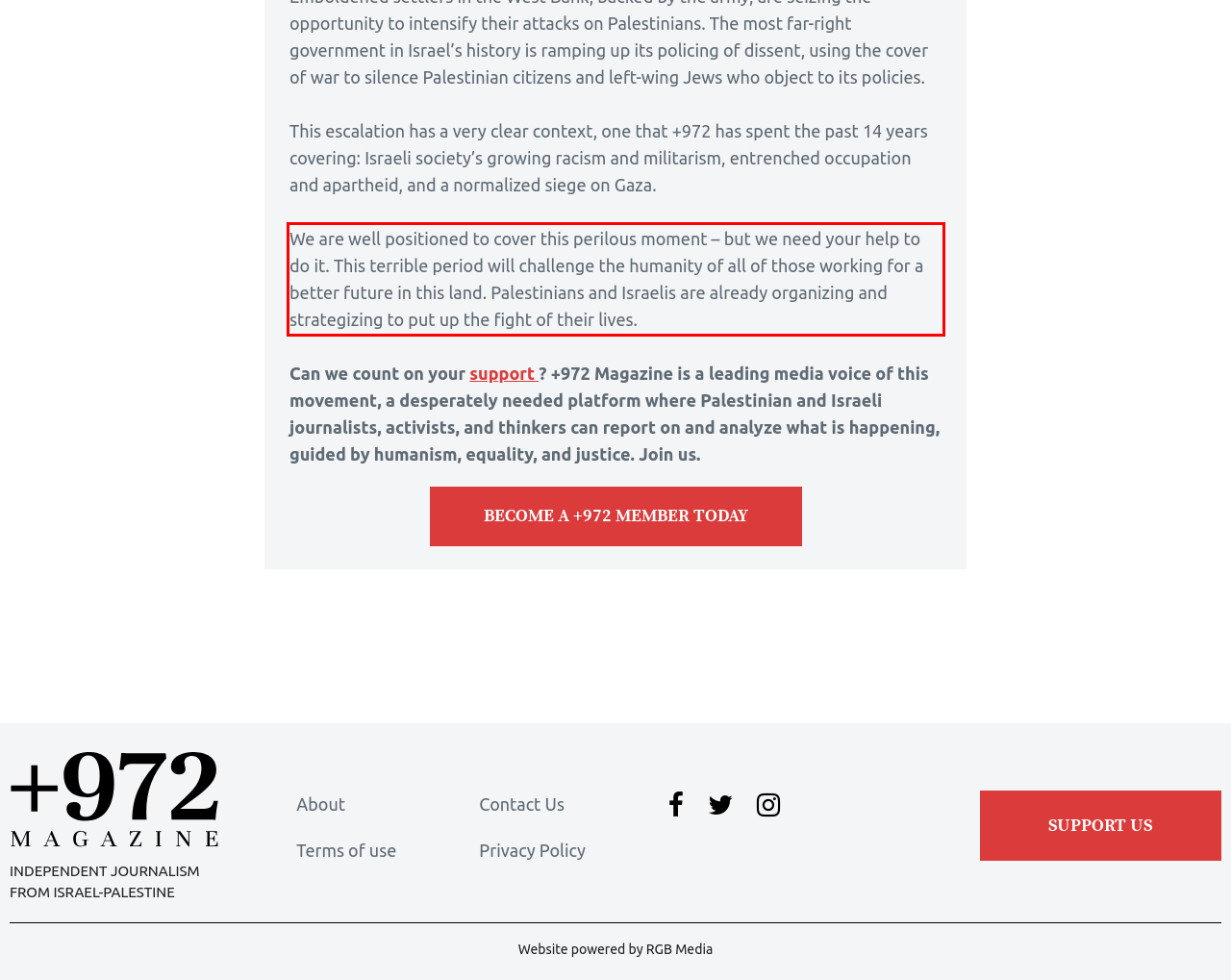Please analyze the provided webpage screenshot and perform OCR to extract the text content from the red rectangle bounding box.

We are well positioned to cover this perilous moment – but we need your help to do it. This terrible period will challenge the humanity of all of those working for a better future in this land. Palestinians and Israelis are already organizing and strategizing to put up the fight of their lives.